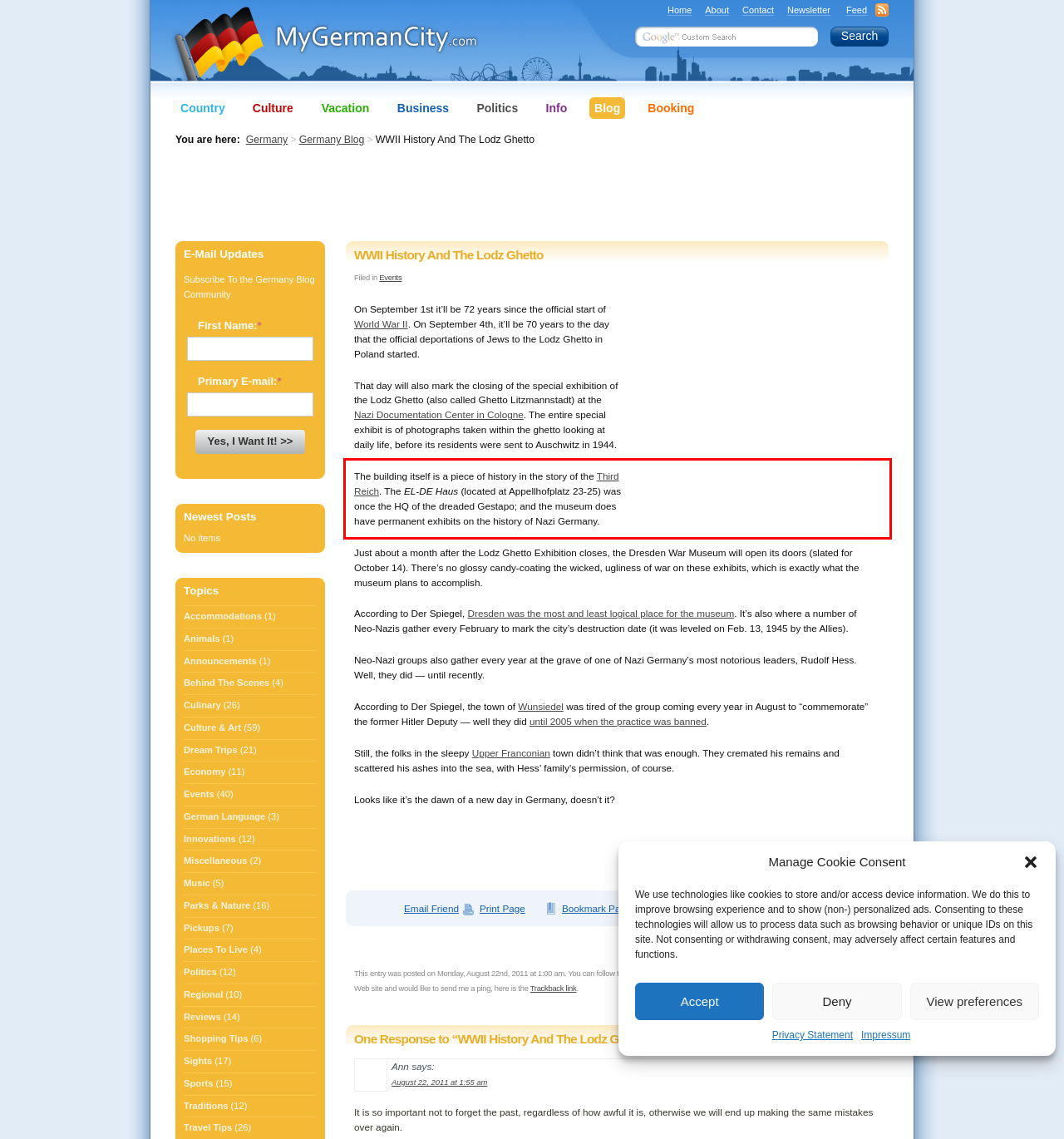By examining the provided screenshot of a webpage, recognize the text within the red bounding box and generate its text content.

The building itself is a piece of history in the story of the Third Reich. The EL-DE Haus (located at Appellhofplatz 23-25) was once the HQ of the dreaded Gestapo; and the museum does have permanent exhibits on the history of Nazi Germany.